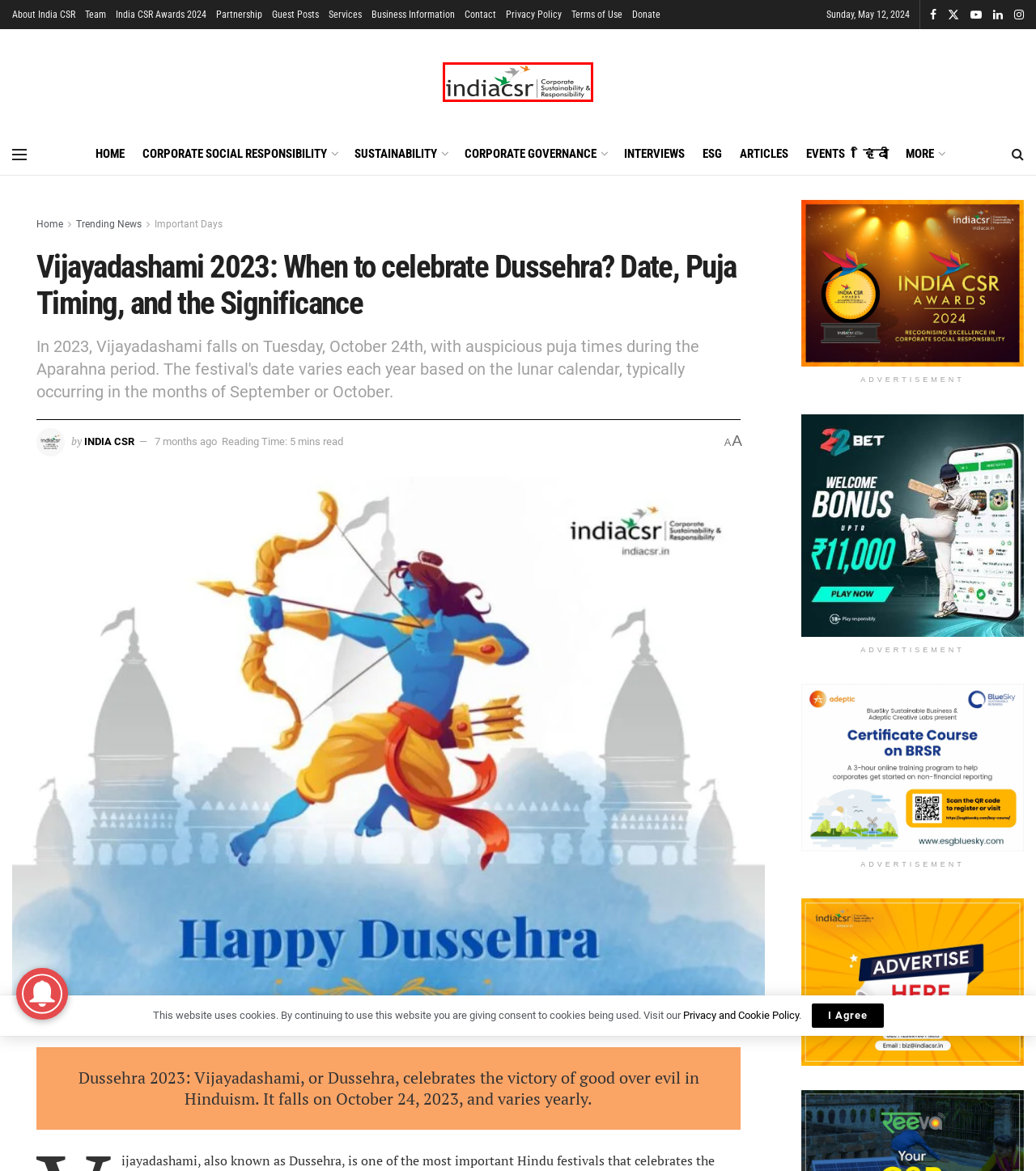Observe the screenshot of a webpage with a red bounding box highlighting an element. Choose the webpage description that accurately reflects the new page after the element within the bounding box is clicked. Here are the candidates:
A. हिंदी Archives - India CSR
B. India CSR - India Largest Media on CSR, Sustainability and ESG
C. BlueskyESG
D. Corporate Governance Archives - India CSR
E. Interviews Archives - India CSR
F. Contact - India CSR
G. Privacy Policy - India CSR
H. Business Information - India CSR

B